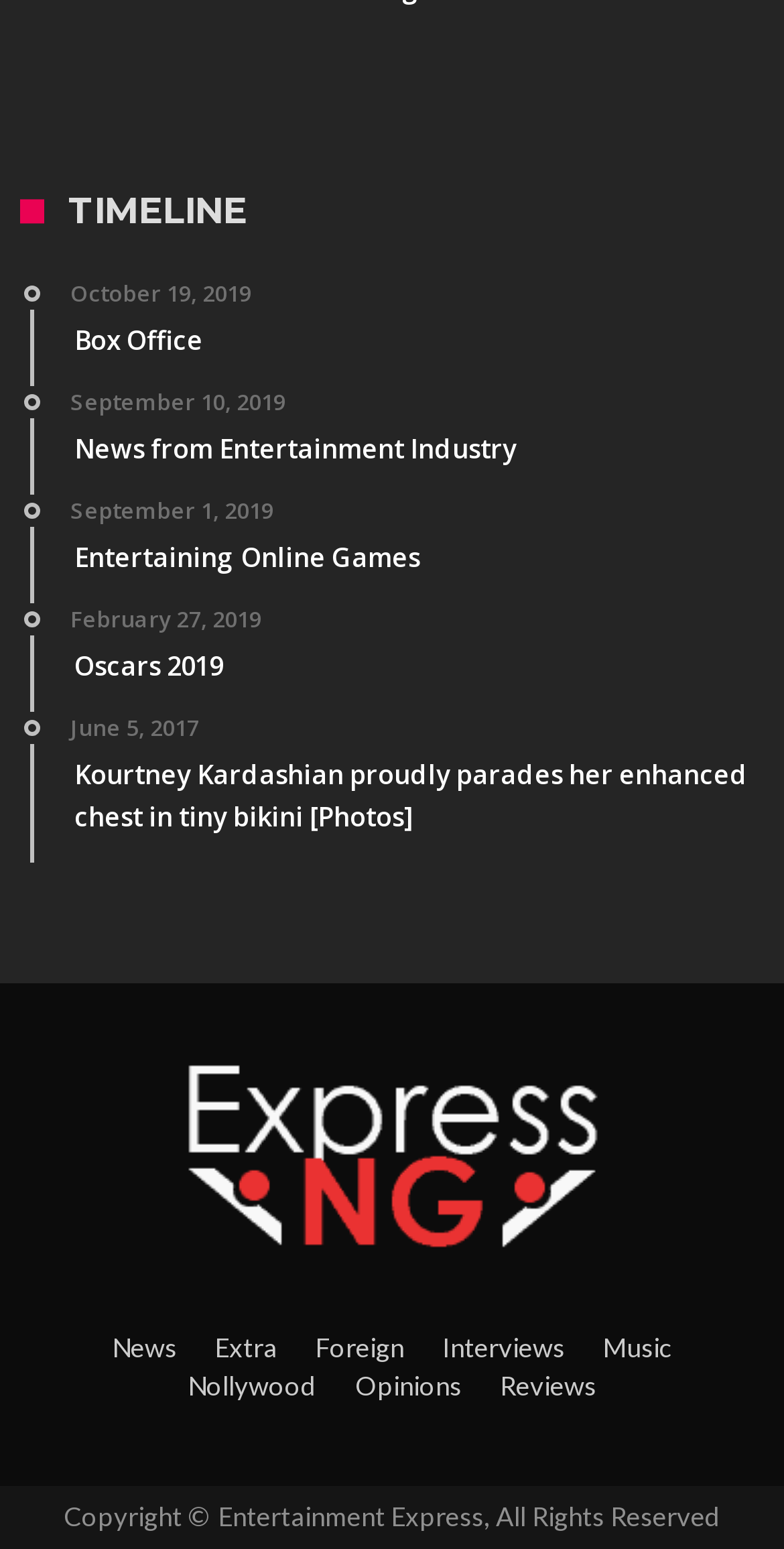What is the category of the link 'Nollywood'?
Answer the question with as much detail as possible.

I looked at the links at the bottom of the page and found that 'Nollywood' is one of the links, and it is categorized under 'News'.